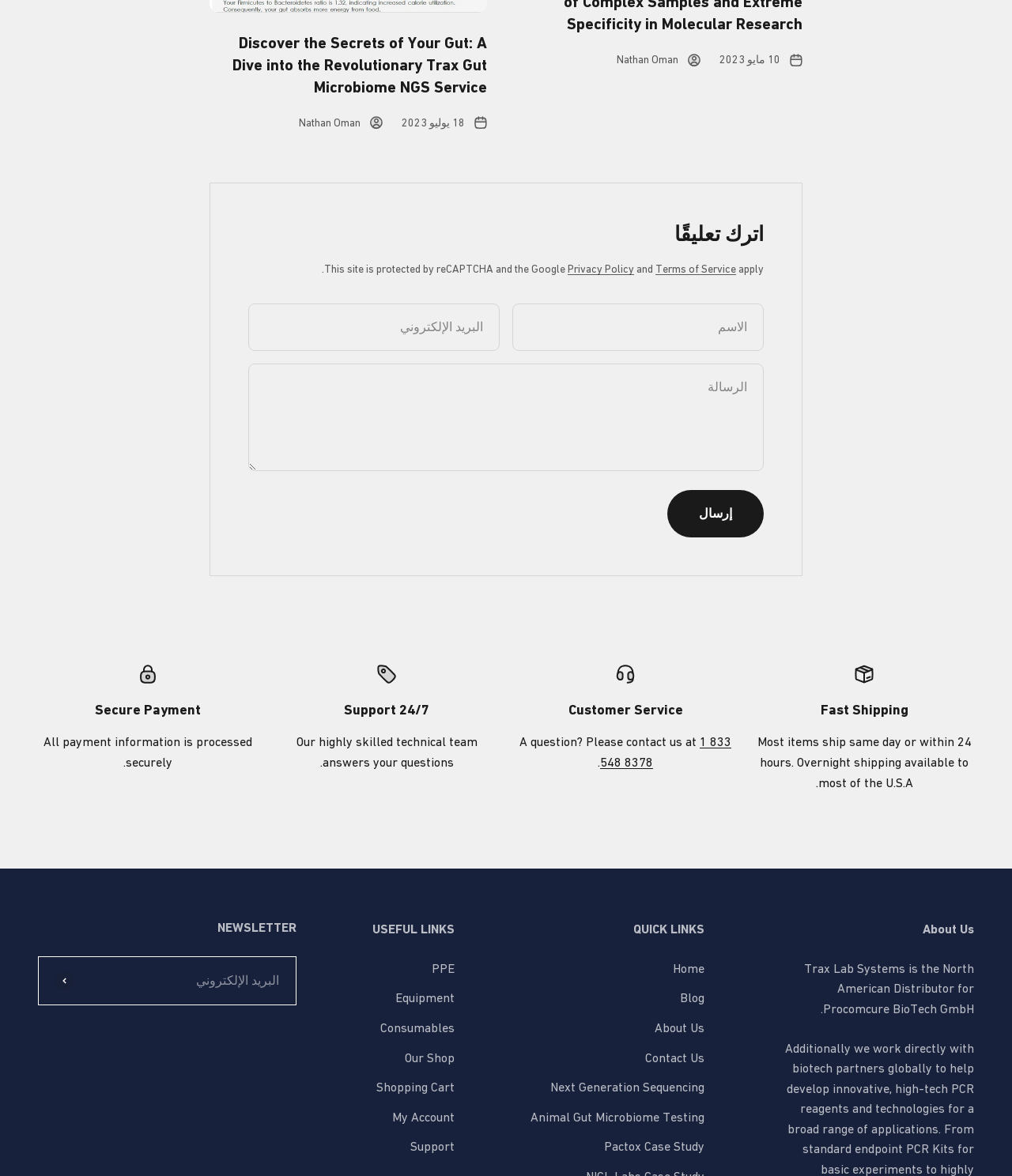Identify the bounding box coordinates of the element to click to follow this instruction: 'Enter your name'. Ensure the coordinates are four float values between 0 and 1, provided as [left, top, right, bottom].

[0.506, 0.258, 0.755, 0.298]